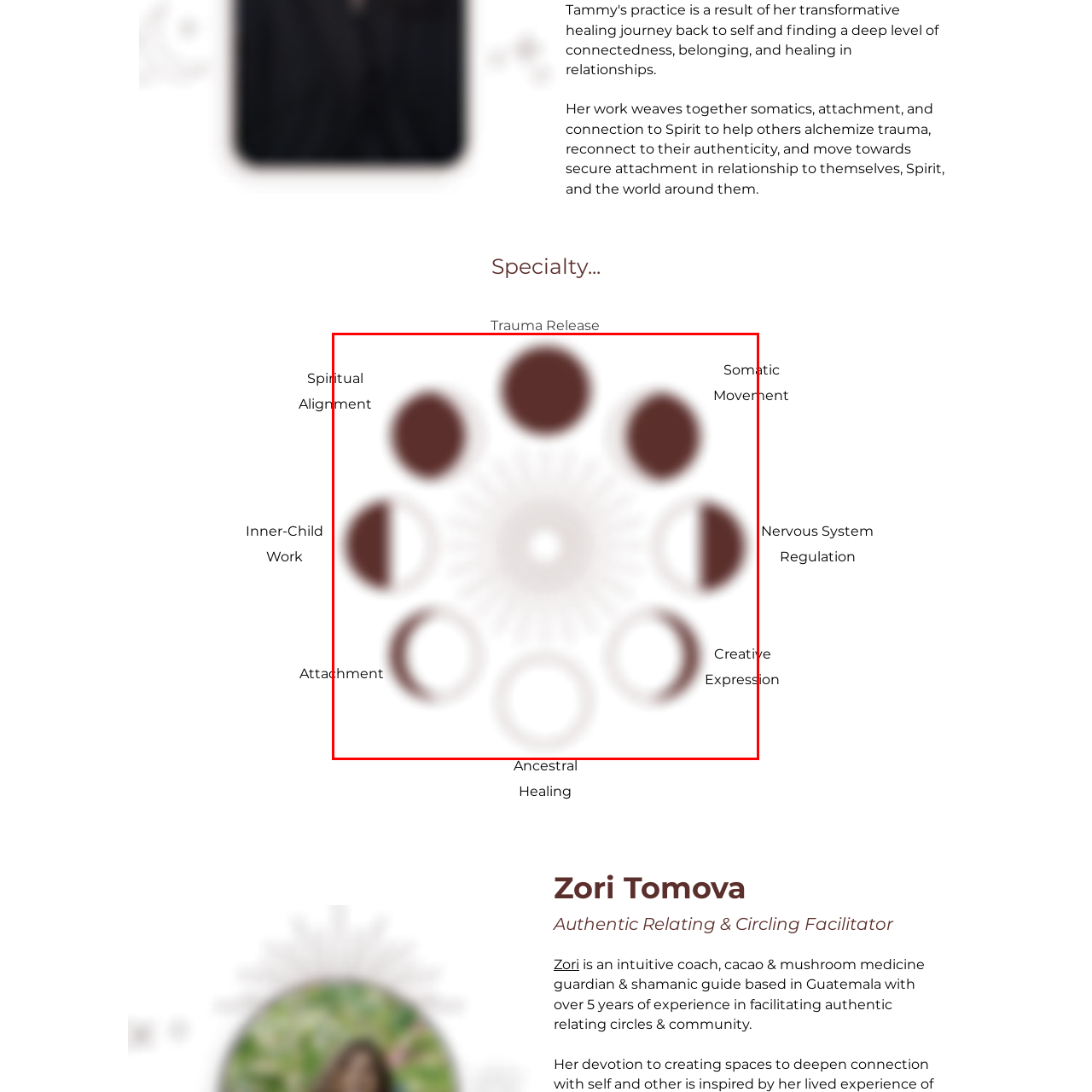Give a comprehensive caption for the image marked by the red rectangle.

This image features a circular design representing various interconnected themes central to healing and personal growth. The central motif radiates energy outward, suggesting a holistic approach. Surrounding the core are key concepts: "Spiritual," "Somatic," "Movement," "Creative," "Expression," and "Attachment," each placed thoughtfully around the circle. This visual symbolizes the integration of different modalities in the healing journey, highlighting the importance of reconnecting with authentic self and establishing secure attachments in relationships with oneself and others. The use of earthy tones enhances the organic feel, inviting viewers to reflect on the transformative process of alchemizing trauma and reconnecting to one's true essence.